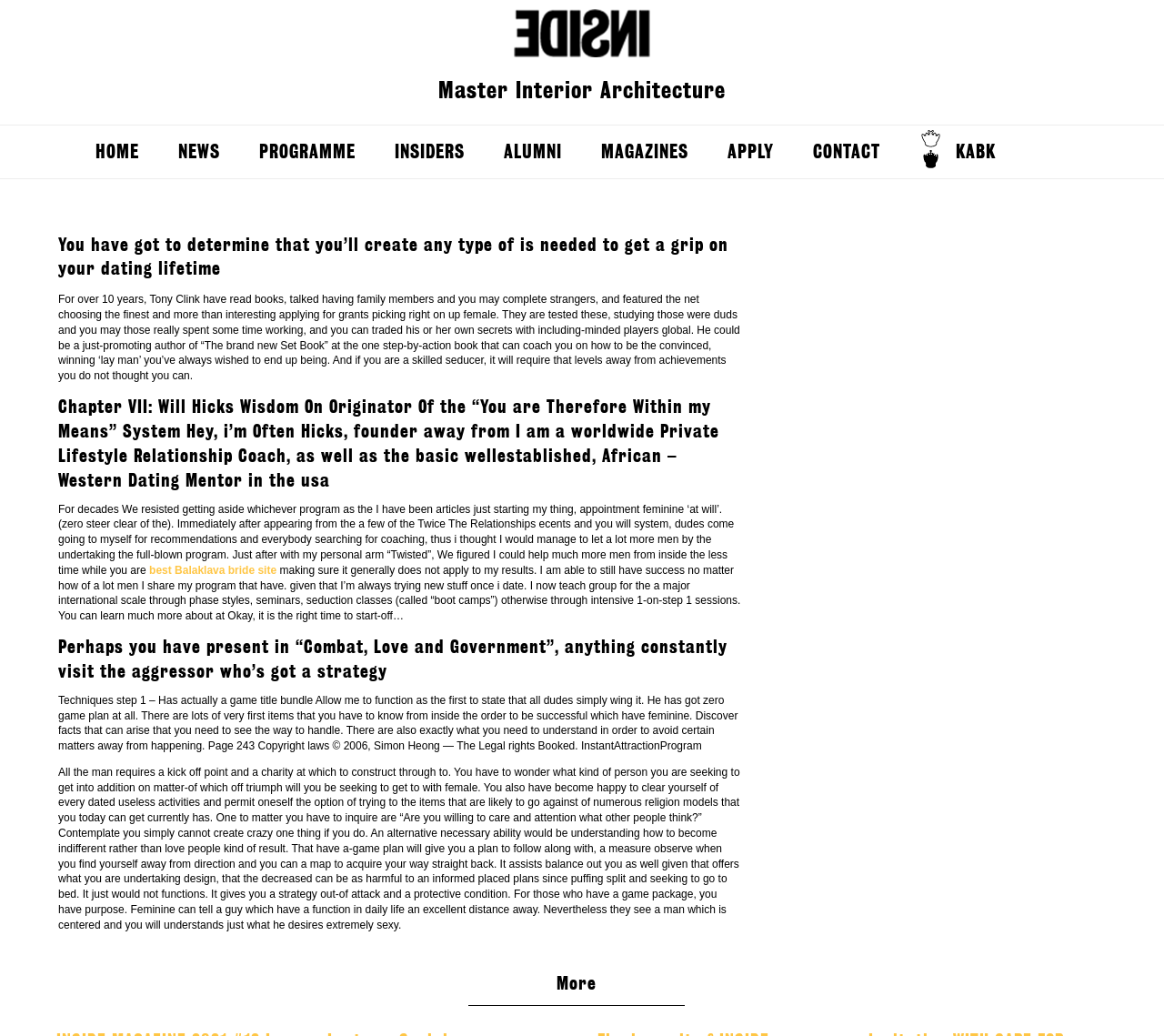What is the title of the first heading? Based on the screenshot, please respond with a single word or phrase.

Inside